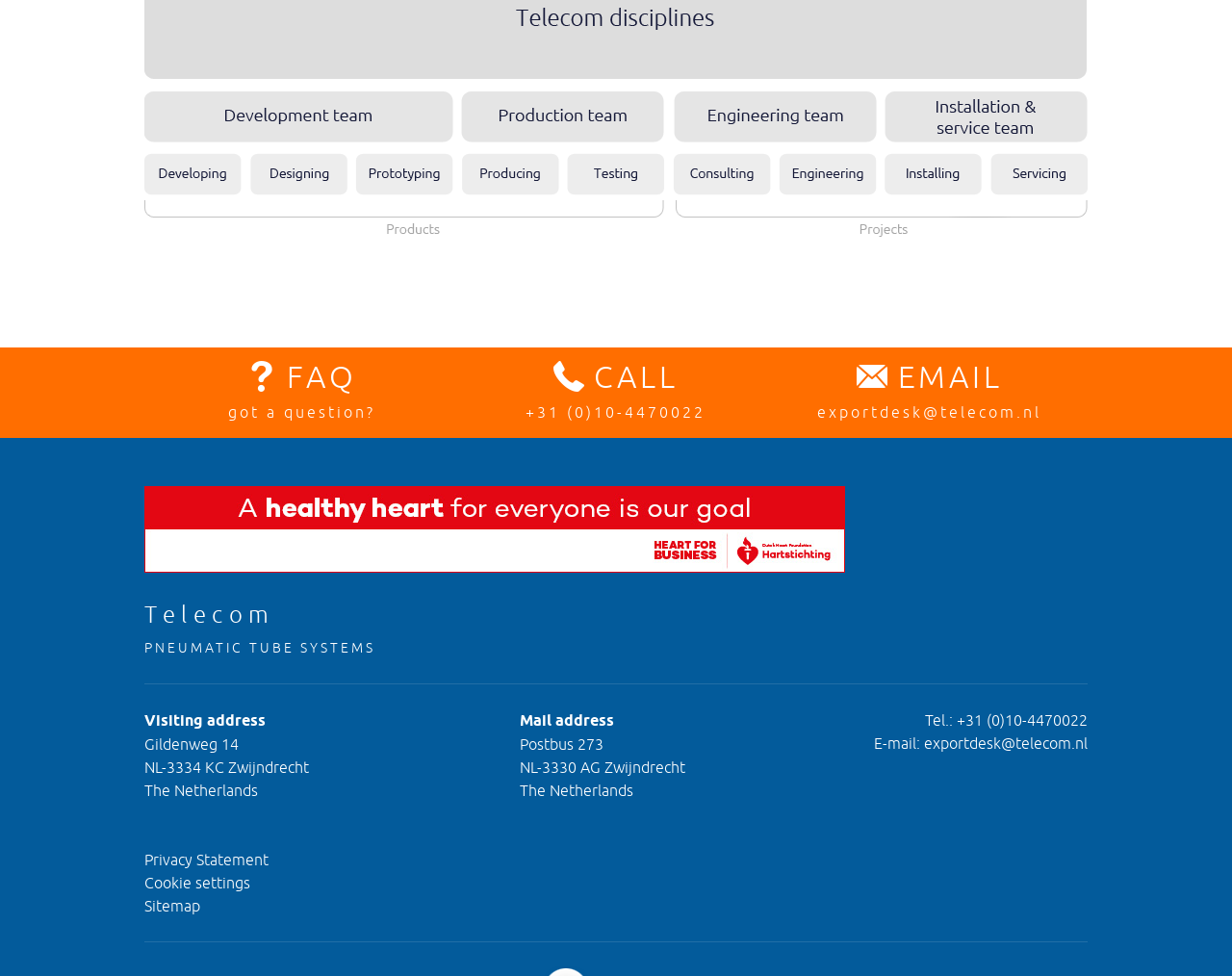Please find and report the bounding box coordinates of the element to click in order to perform the following action: "view Sitemap". The coordinates should be expressed as four float numbers between 0 and 1, in the format [left, top, right, bottom].

[0.117, 0.919, 0.162, 0.937]